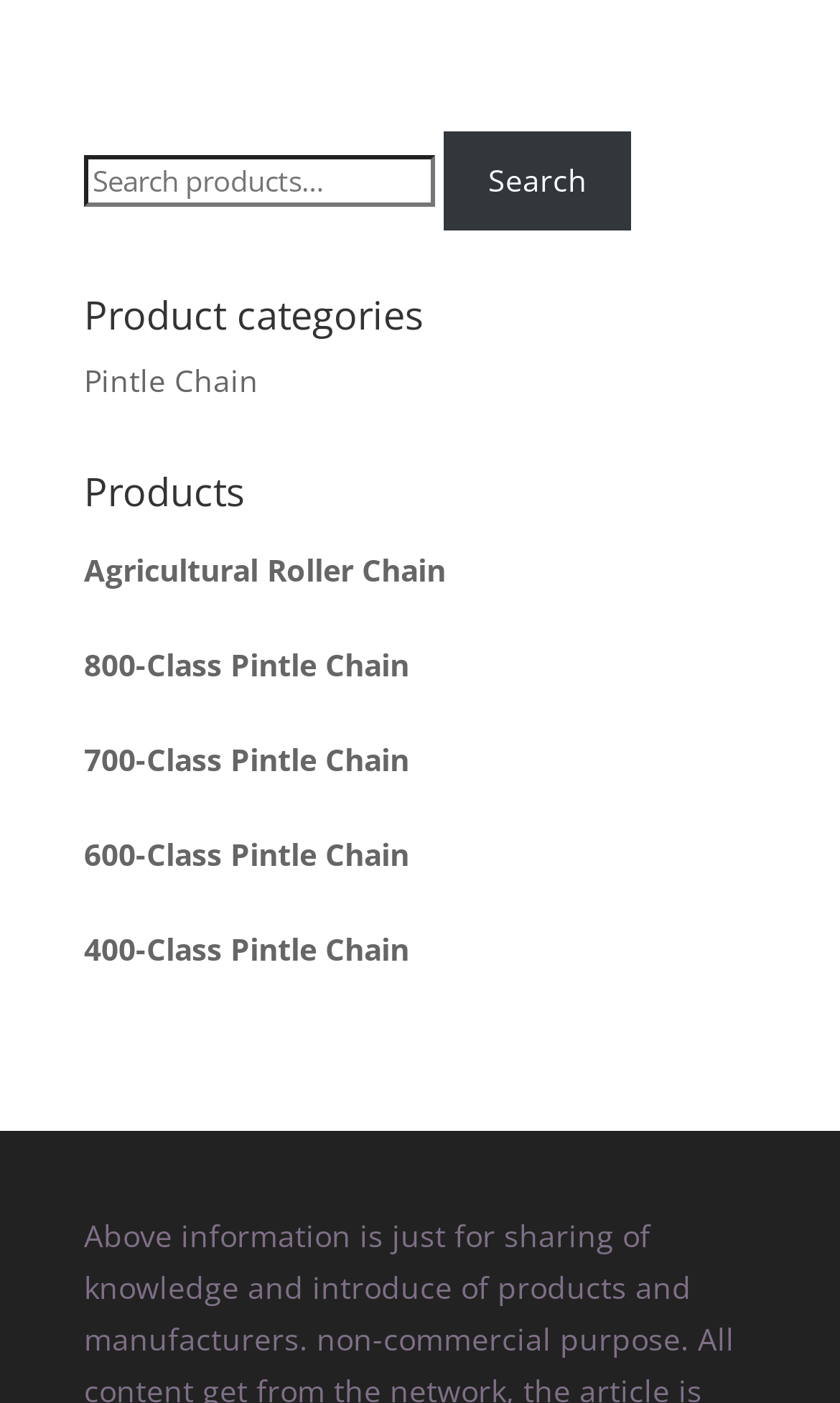Kindly determine the bounding box coordinates for the area that needs to be clicked to execute this instruction: "View Agricultural Roller Chain".

[0.1, 0.388, 0.9, 0.425]